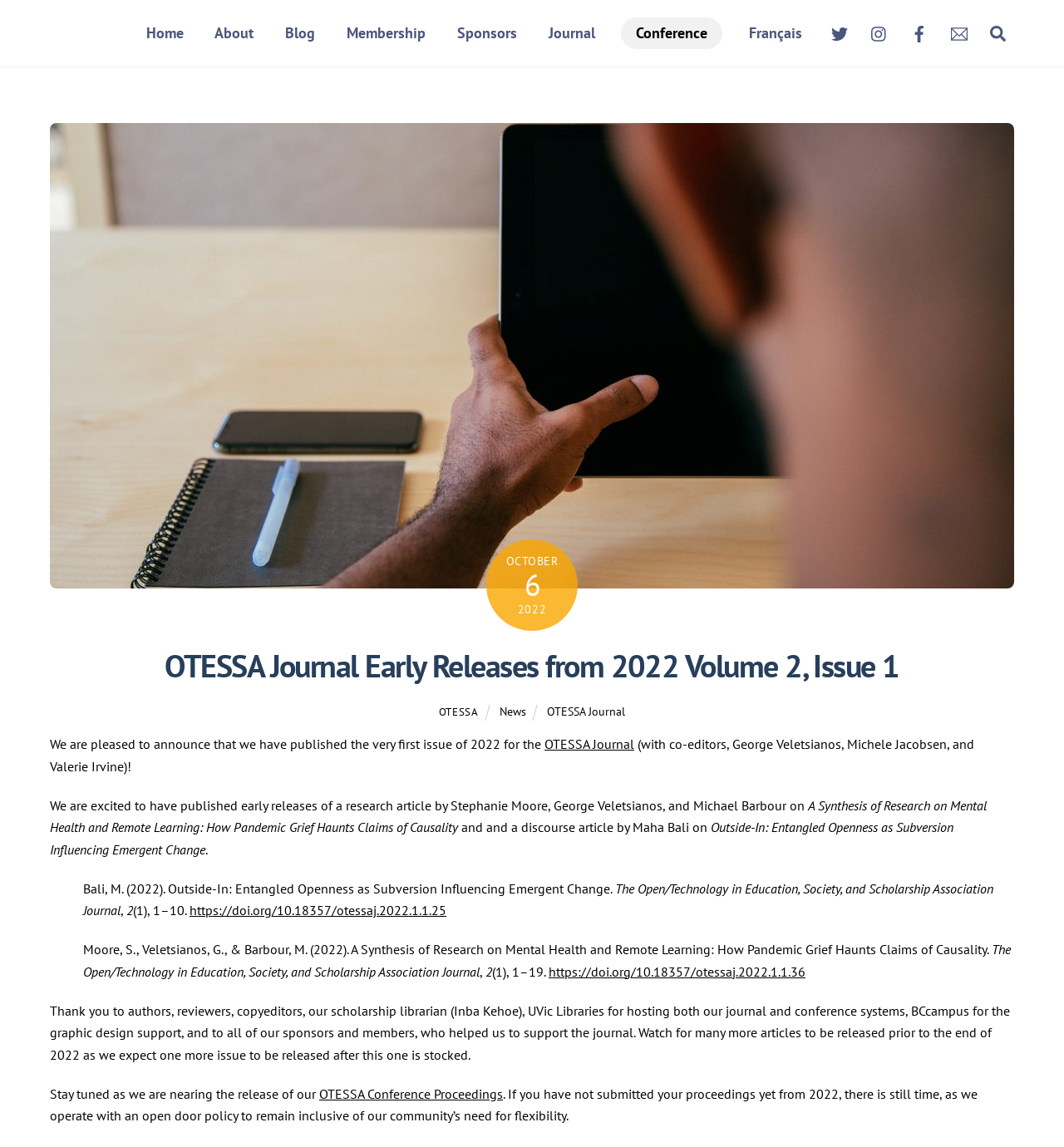Based on the element description "OTESSA Conference Proceedings", predict the bounding box coordinates of the UI element.

[0.3, 0.946, 0.473, 0.961]